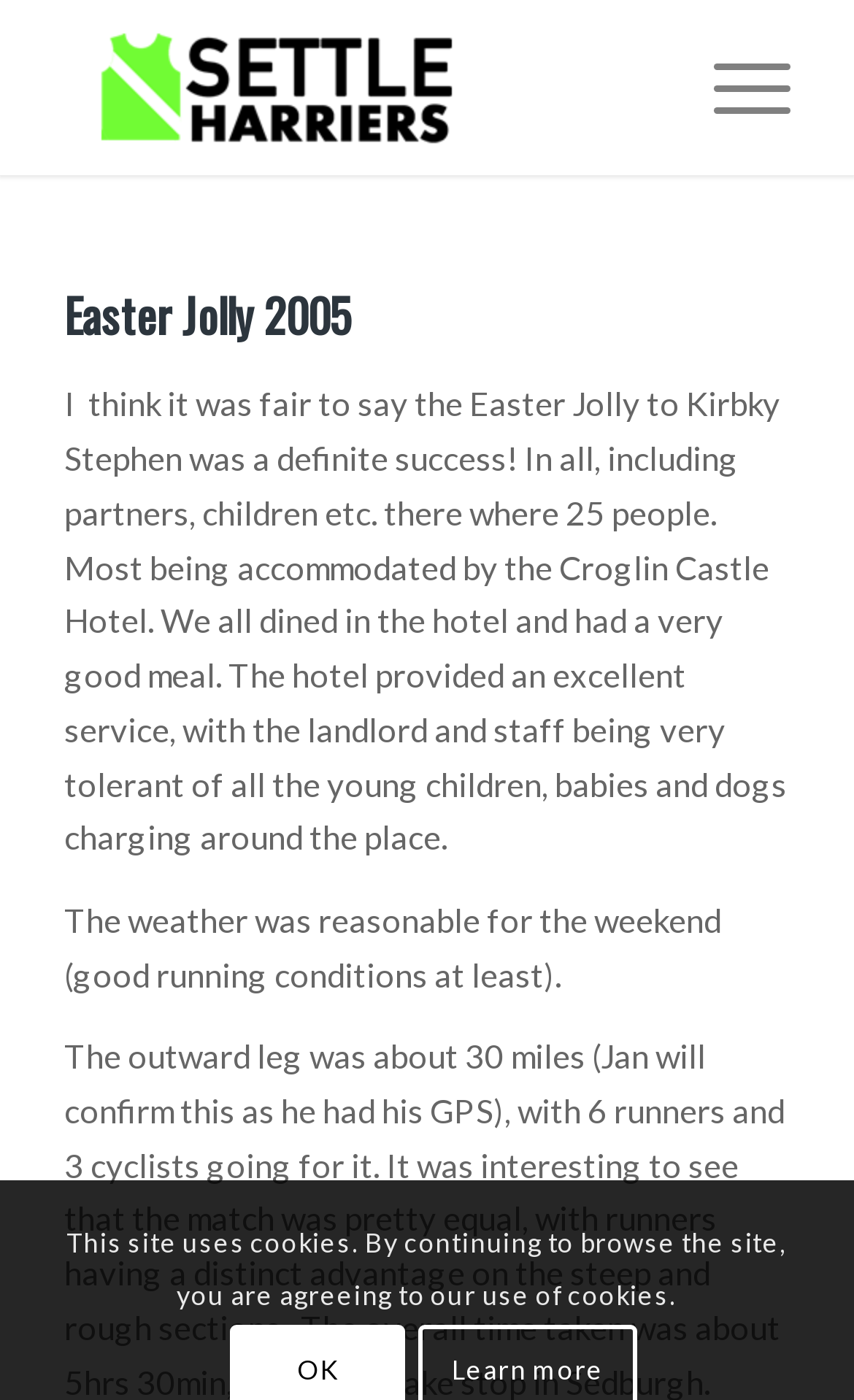Respond to the question with just a single word or phrase: 
Where did the group dine?

Croglin Castle Hotel